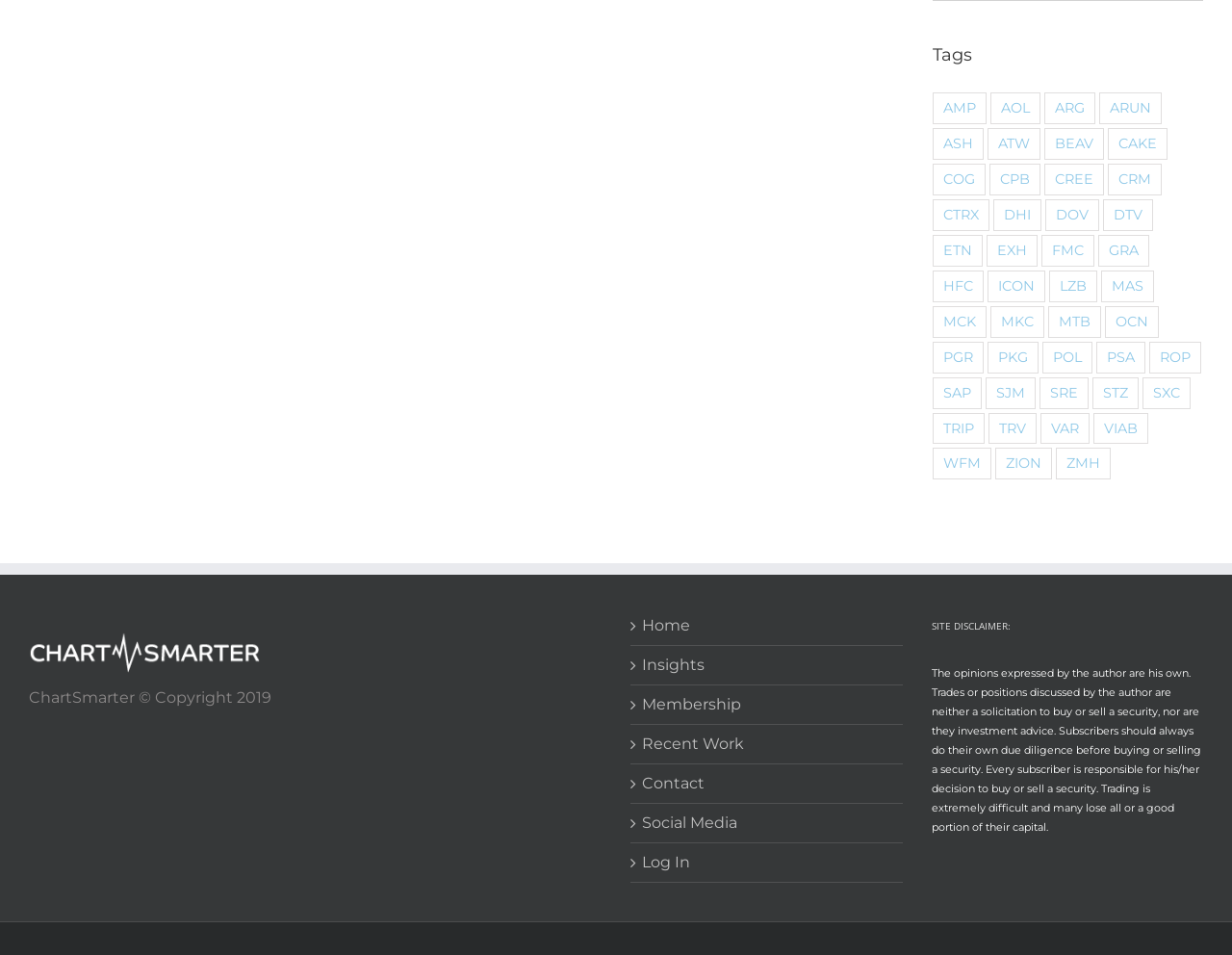What is the purpose of the links on the webpage?
Please give a detailed and thorough answer to the question, covering all relevant points.

The links on the webpage, such as AMP, AOL, and ARG, are likely used to access information about specific stocks, given their ticker symbols and the context of the webpage.